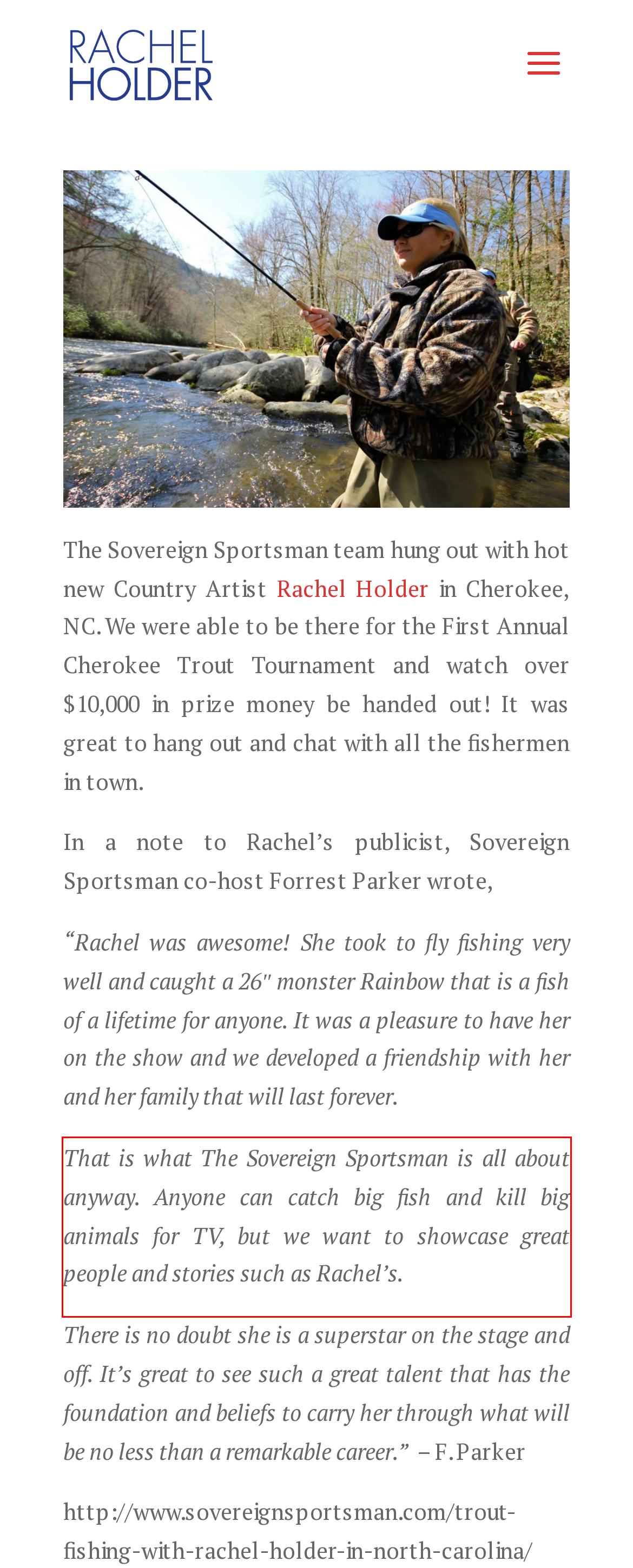Examine the webpage screenshot, find the red bounding box, and extract the text content within this marked area.

That is what The Sovereign Sportsman is all about anyway. Anyone can catch big fish and kill big animals for TV, but we want to showcase great people and stories such as Rachel’s.